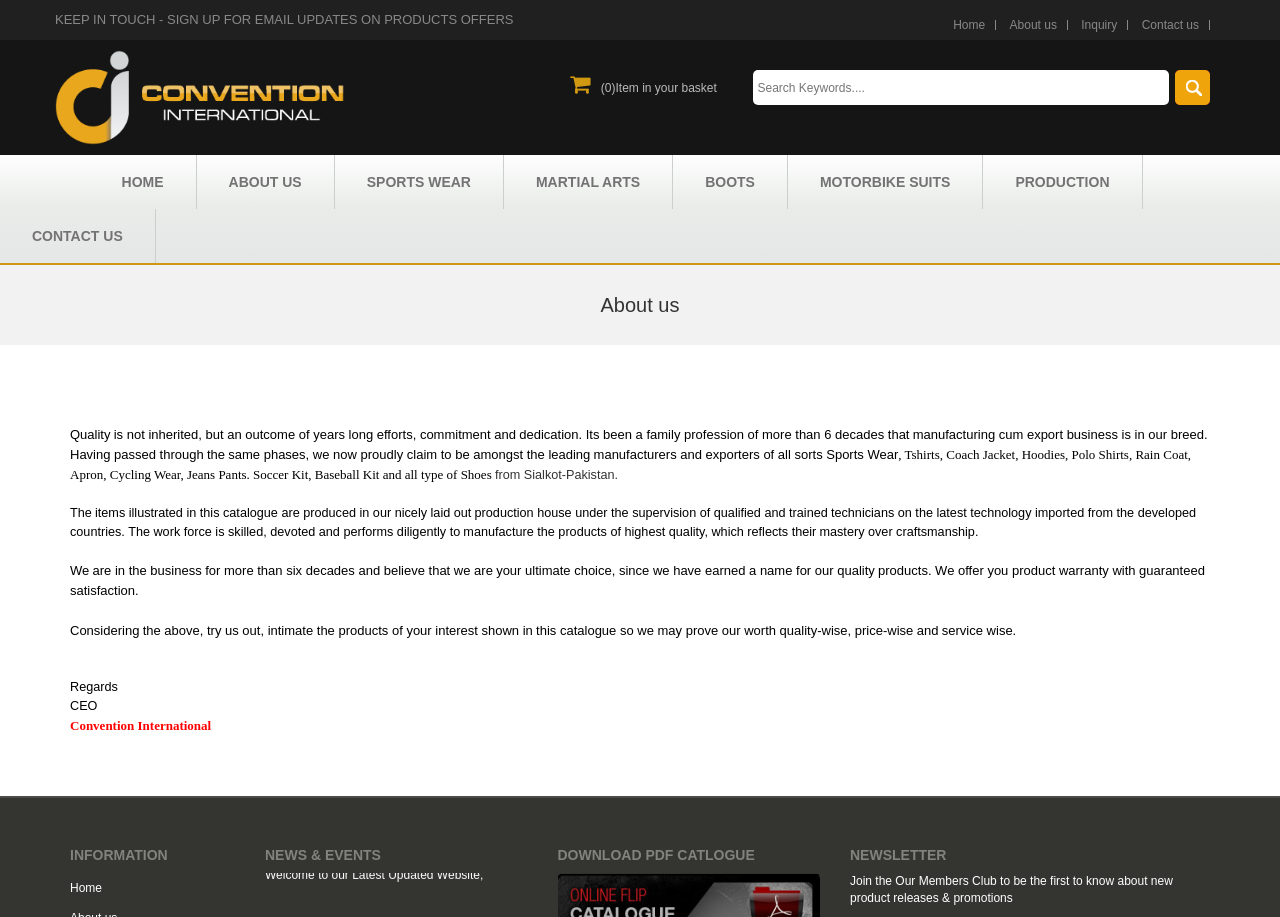Locate the bounding box of the UI element with the following description: "Martial Arts".

[0.394, 0.169, 0.526, 0.228]